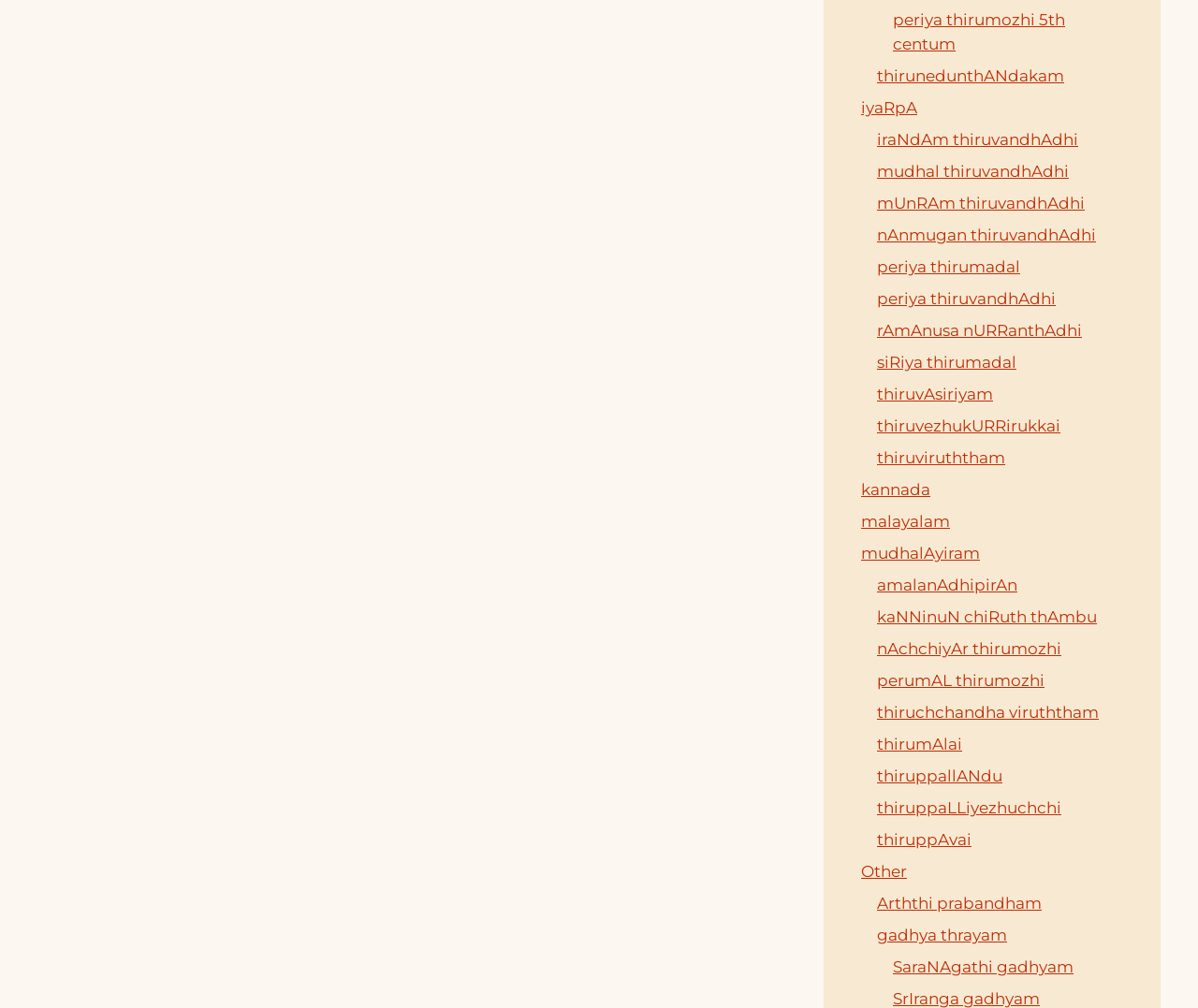Please specify the bounding box coordinates of the element that should be clicked to execute the given instruction: 'Explore mudhal thiruvandhAdhi'. Ensure the coordinates are four float numbers between 0 and 1, expressed as [left, top, right, bottom].

[0.732, 0.161, 0.892, 0.179]